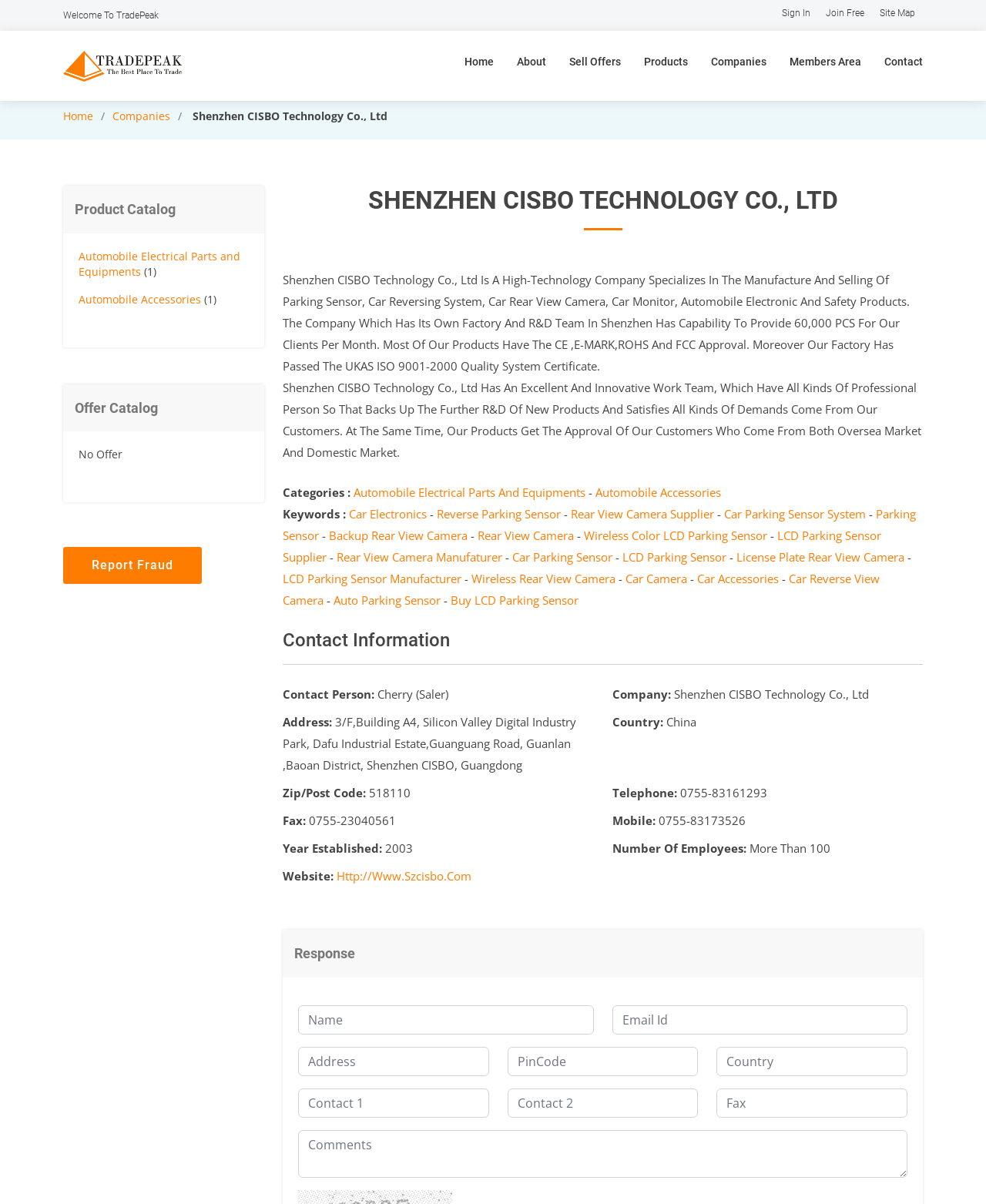What is the contact person's name?
Examine the image closely and answer the question with as much detail as possible.

The contact person's name can be found in the static text 'Contact Person: Cherry (Saler)' which is located in the 'Contact Information' section.